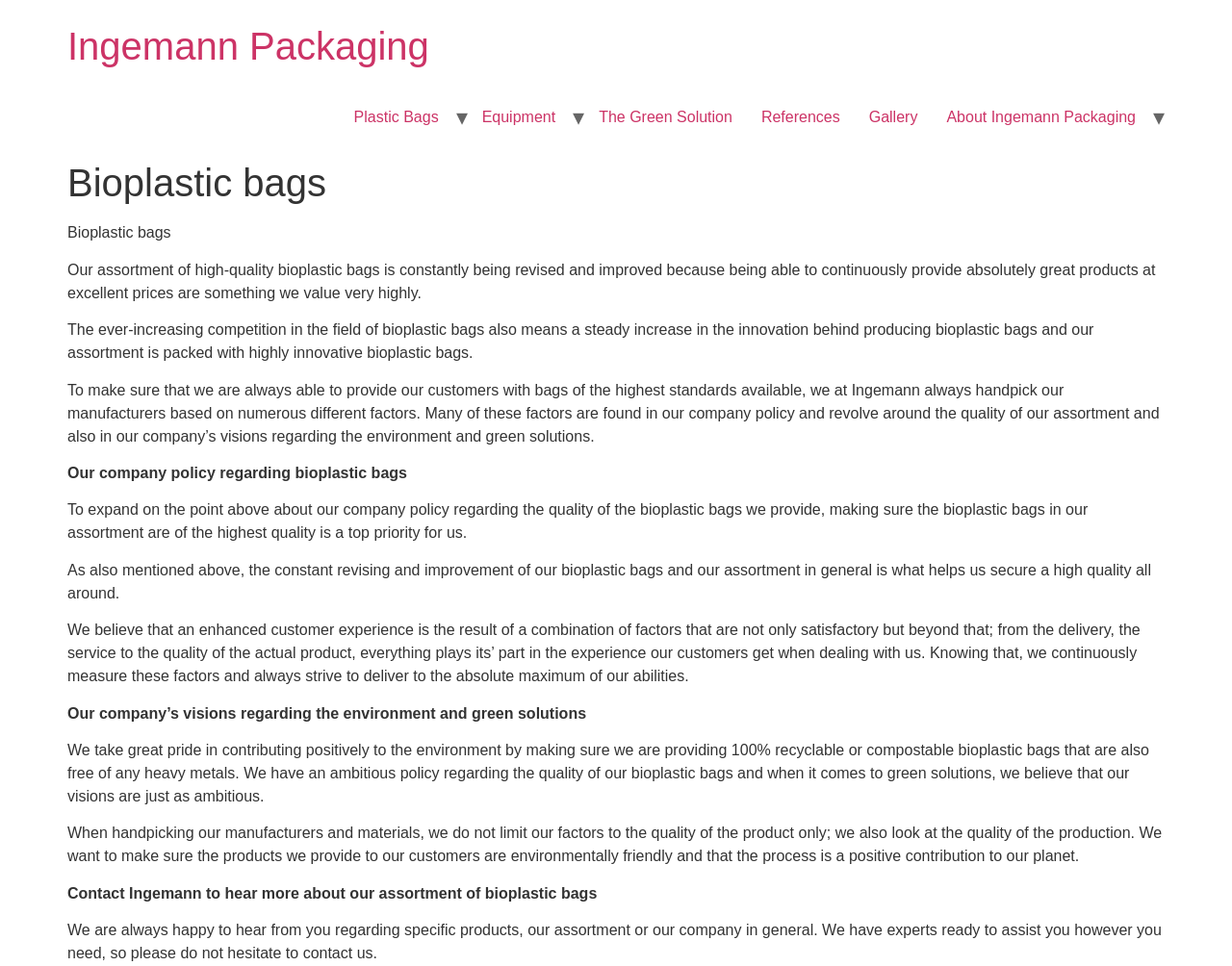Mark the bounding box of the element that matches the following description: "Plastic Bags".

[0.275, 0.102, 0.368, 0.142]